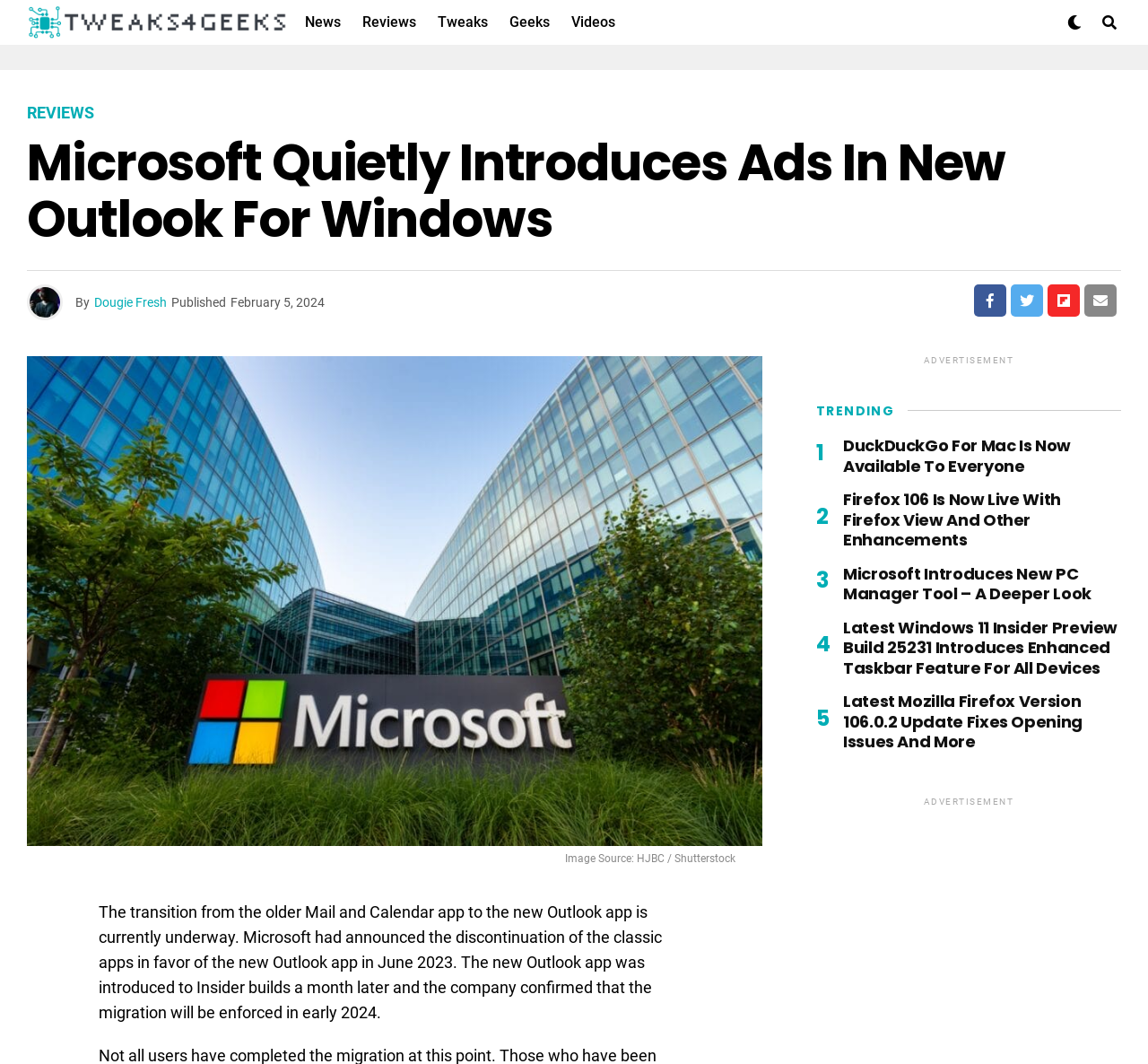Please find the bounding box coordinates for the clickable element needed to perform this instruction: "Click on the 'News' link".

[0.266, 0.0, 0.305, 0.042]